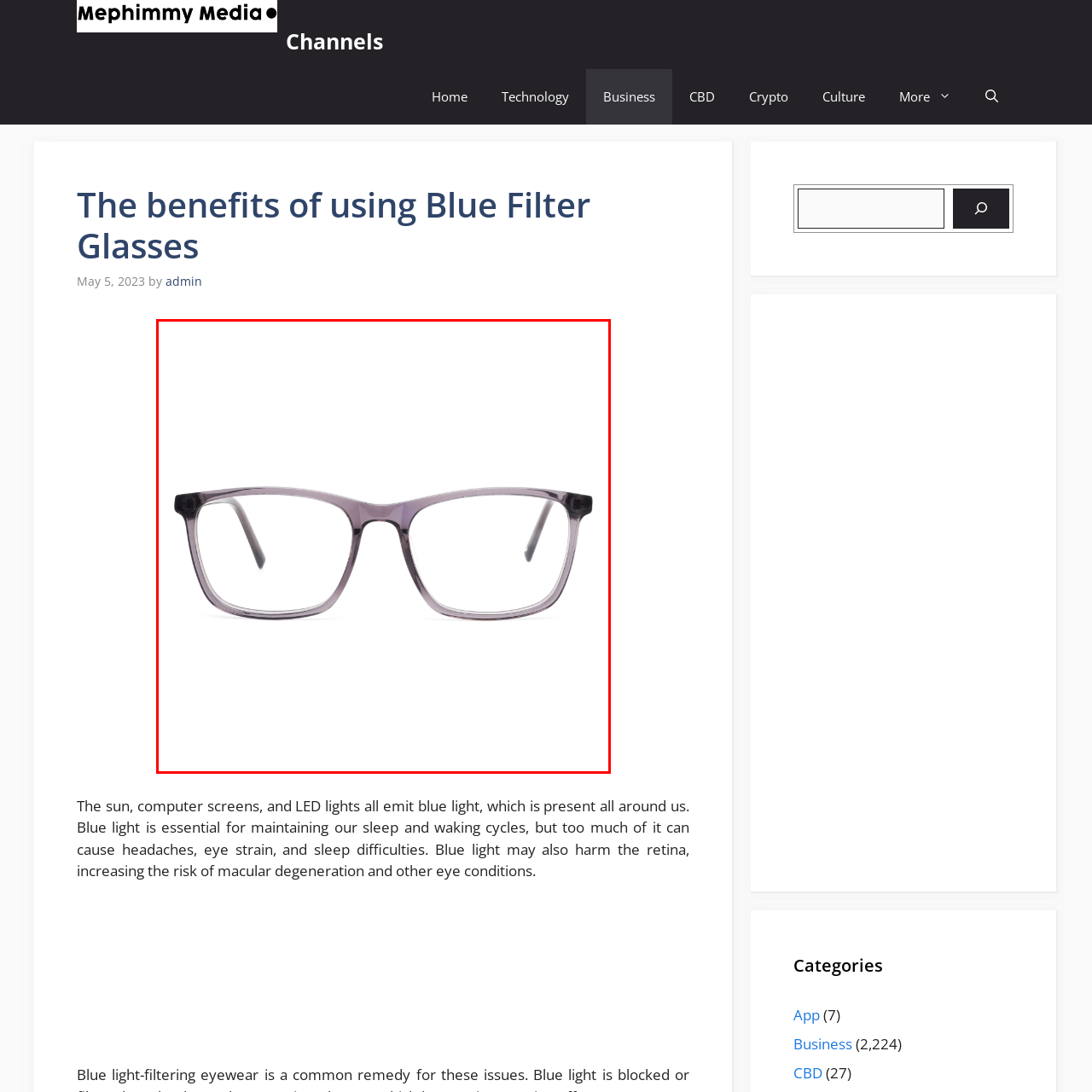Offer a detailed caption for the image that is surrounded by the red border.

This image features a stylish pair of blue filter glasses with a modern, oversized design. The frame is transparent with a subtle purple hue, giving it a trendy and sophisticated look. The glasses are showcased from a frontal perspective, emphasizing their clean lines and spacious lens area. Blue filter glasses are known for reducing eye strain caused by prolonged exposure to screens, making them an ideal accessory for those who work long hours on computers or use digital devices frequently. Their contemporary aesthetic not only provides practical benefits but also adds a fashionable touch to any outfit.